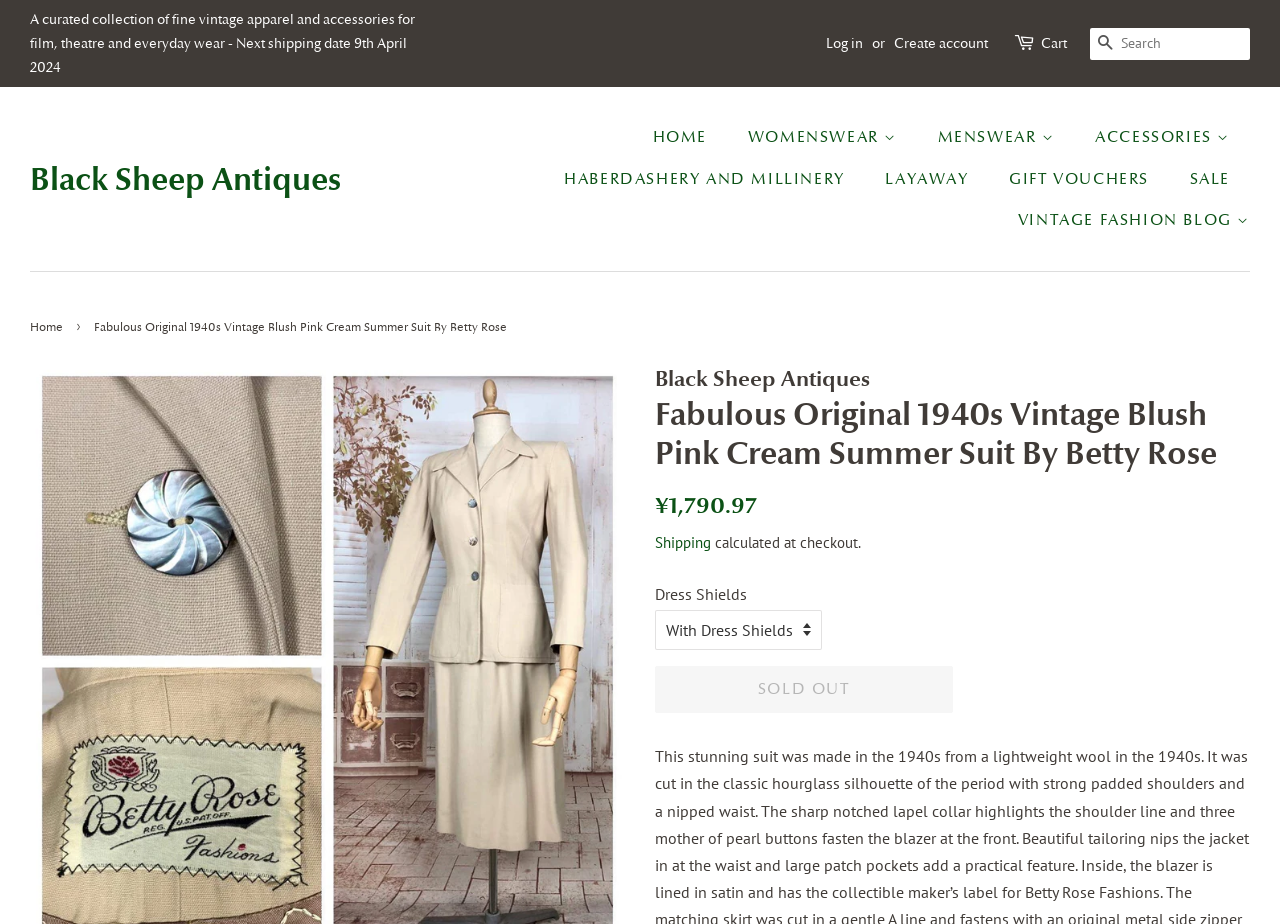Indicate the bounding box coordinates of the element that must be clicked to execute the instruction: "View 'Harry Potter – Polyjuice Potion – Mood Lamp'". The coordinates should be given as four float numbers between 0 and 1, i.e., [left, top, right, bottom].

None